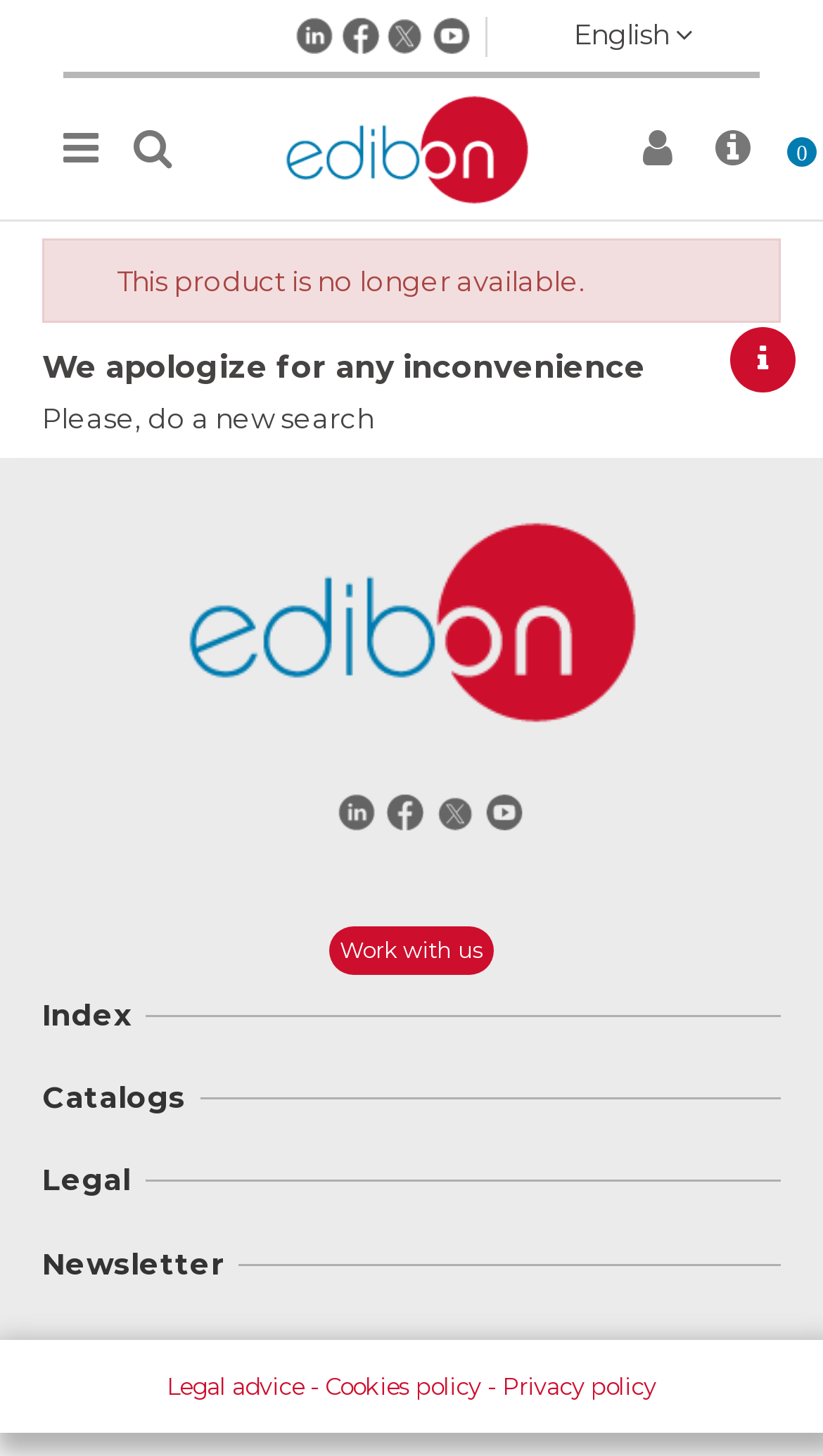Determine the bounding box coordinates for the element that should be clicked to follow this instruction: "Click the Edibon logo". The coordinates should be given as four float numbers between 0 and 1, in the format [left, top, right, bottom].

[0.338, 0.089, 0.651, 0.112]